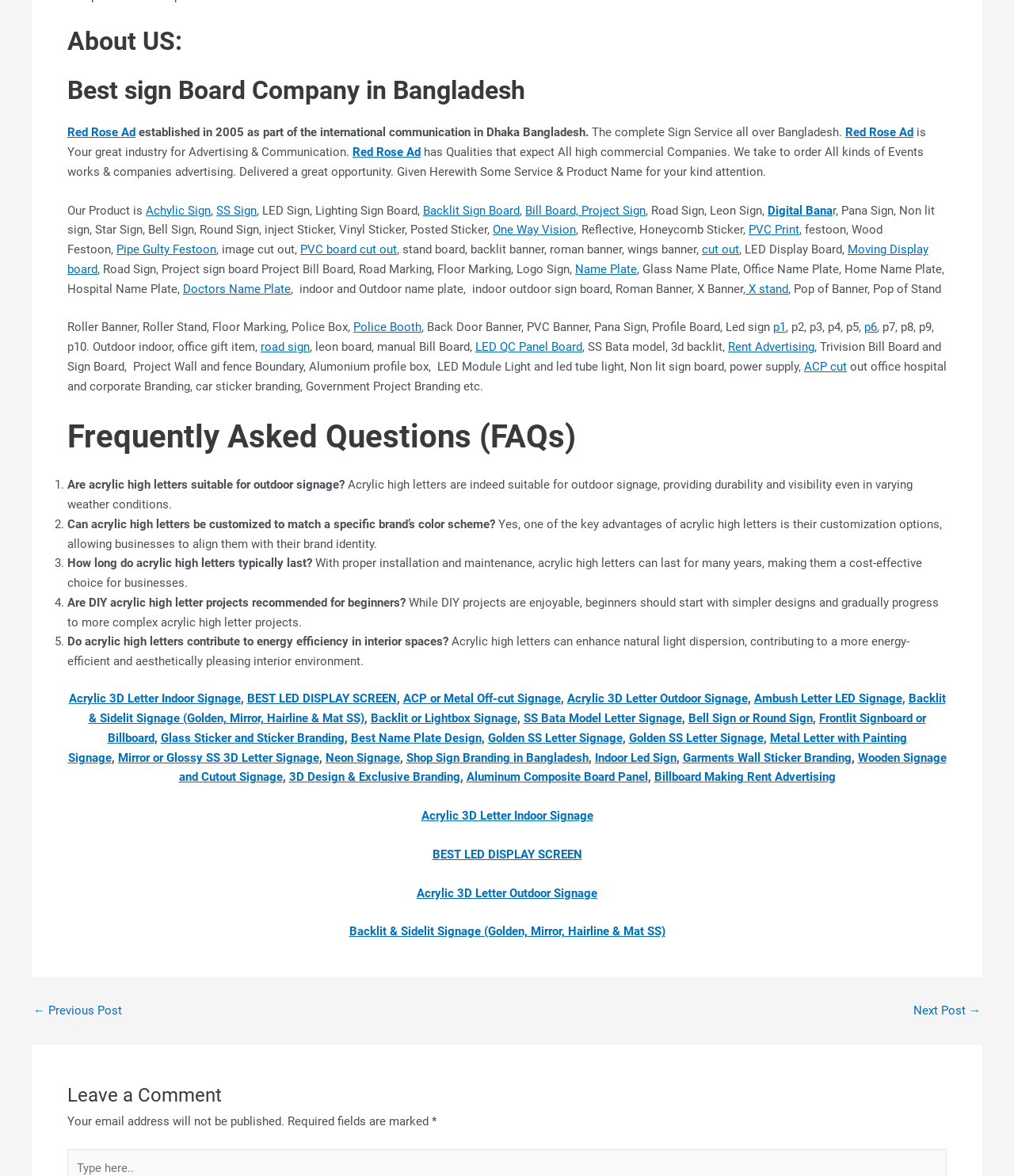Please identify the bounding box coordinates of the element's region that needs to be clicked to fulfill the following instruction: "View 'Backlit & Sidelit Signage (Golden, Mirror, Hairline & Mat SS)'". The bounding box coordinates should consist of four float numbers between 0 and 1, i.e., [left, top, right, bottom].

[0.087, 0.588, 0.932, 0.617]